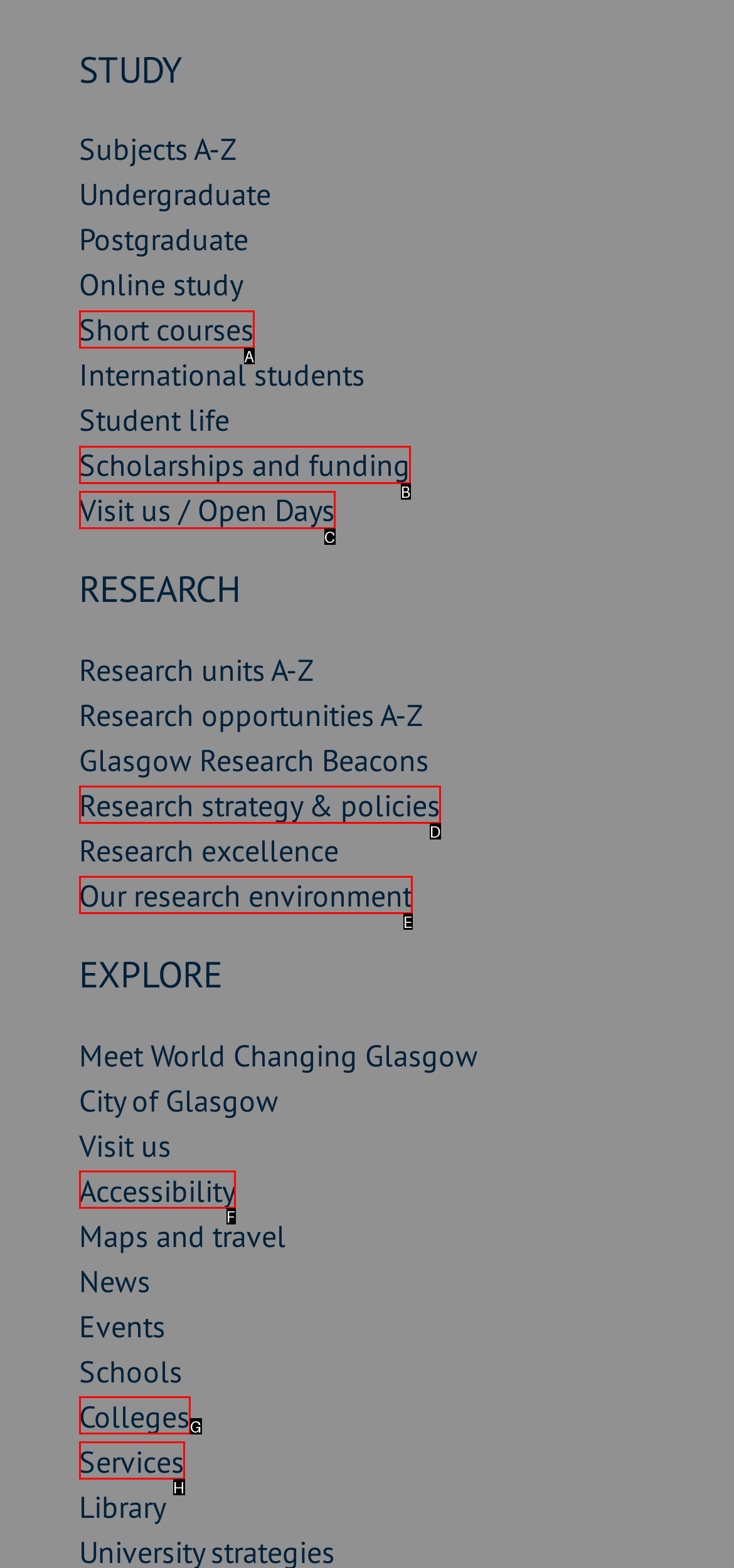Select the letter that corresponds to the UI element described as: Services
Answer by providing the letter from the given choices.

H